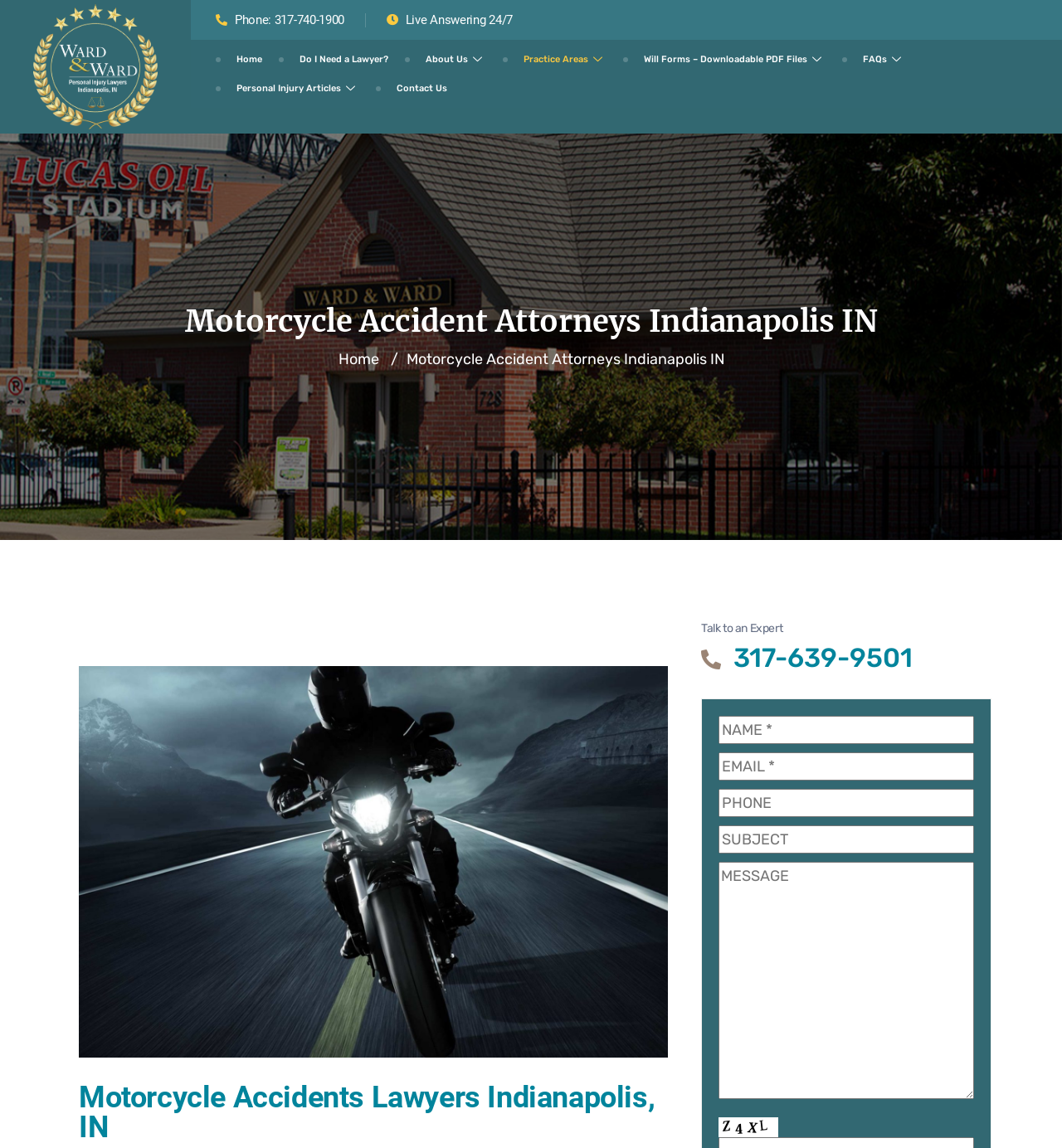Provide the bounding box coordinates for the UI element that is described by this text: "name="your-subject" placeholder="SUBJECT"". The coordinates should be in the form of four float numbers between 0 and 1: [left, top, right, bottom].

[0.677, 0.719, 0.917, 0.744]